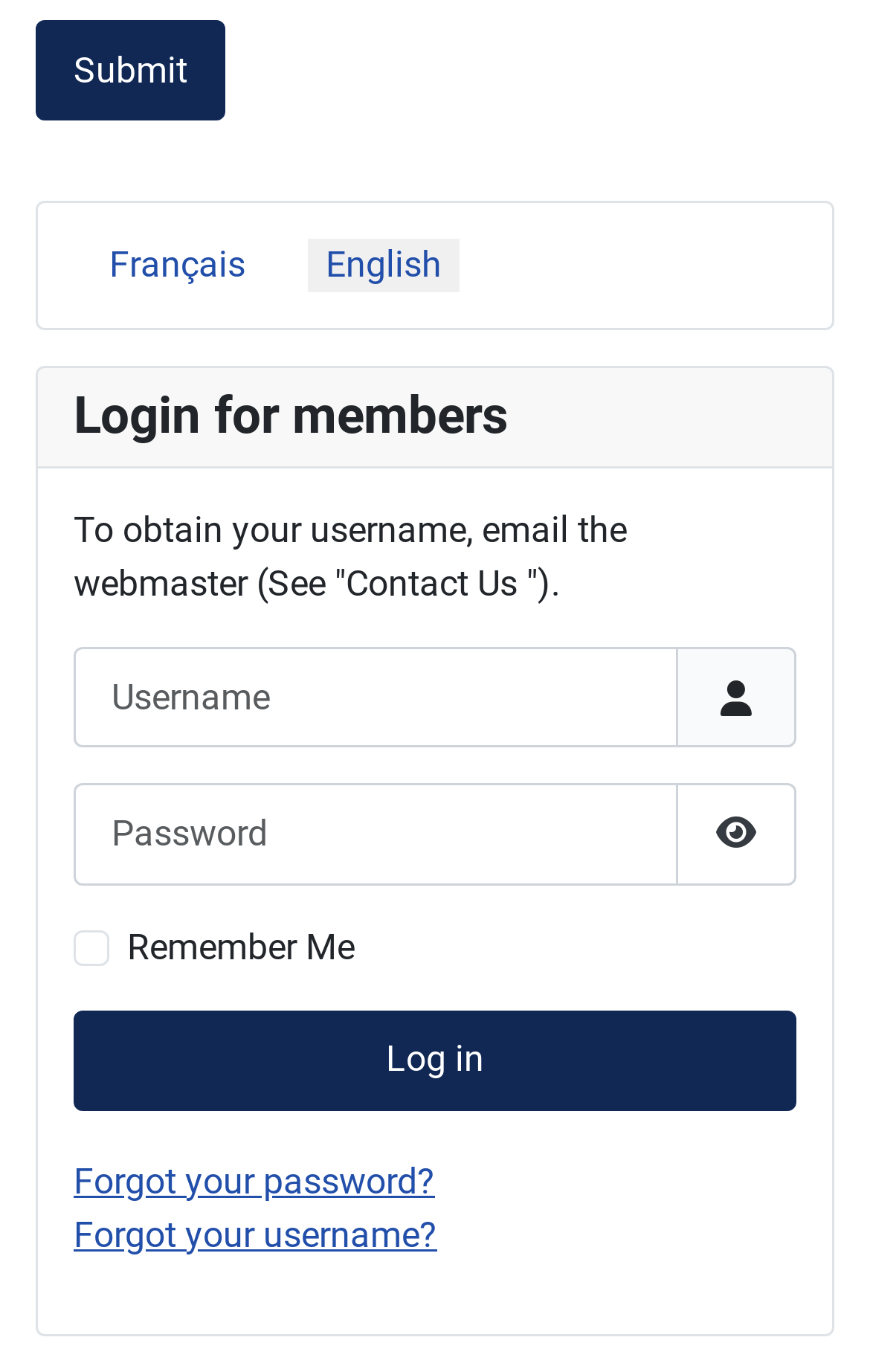Please identify the bounding box coordinates of the element I should click to complete this instruction: 'Go back to top'. The coordinates should be given as four float numbers between 0 and 1, like this: [left, top, right, bottom].

[0.862, 0.905, 0.959, 0.974]